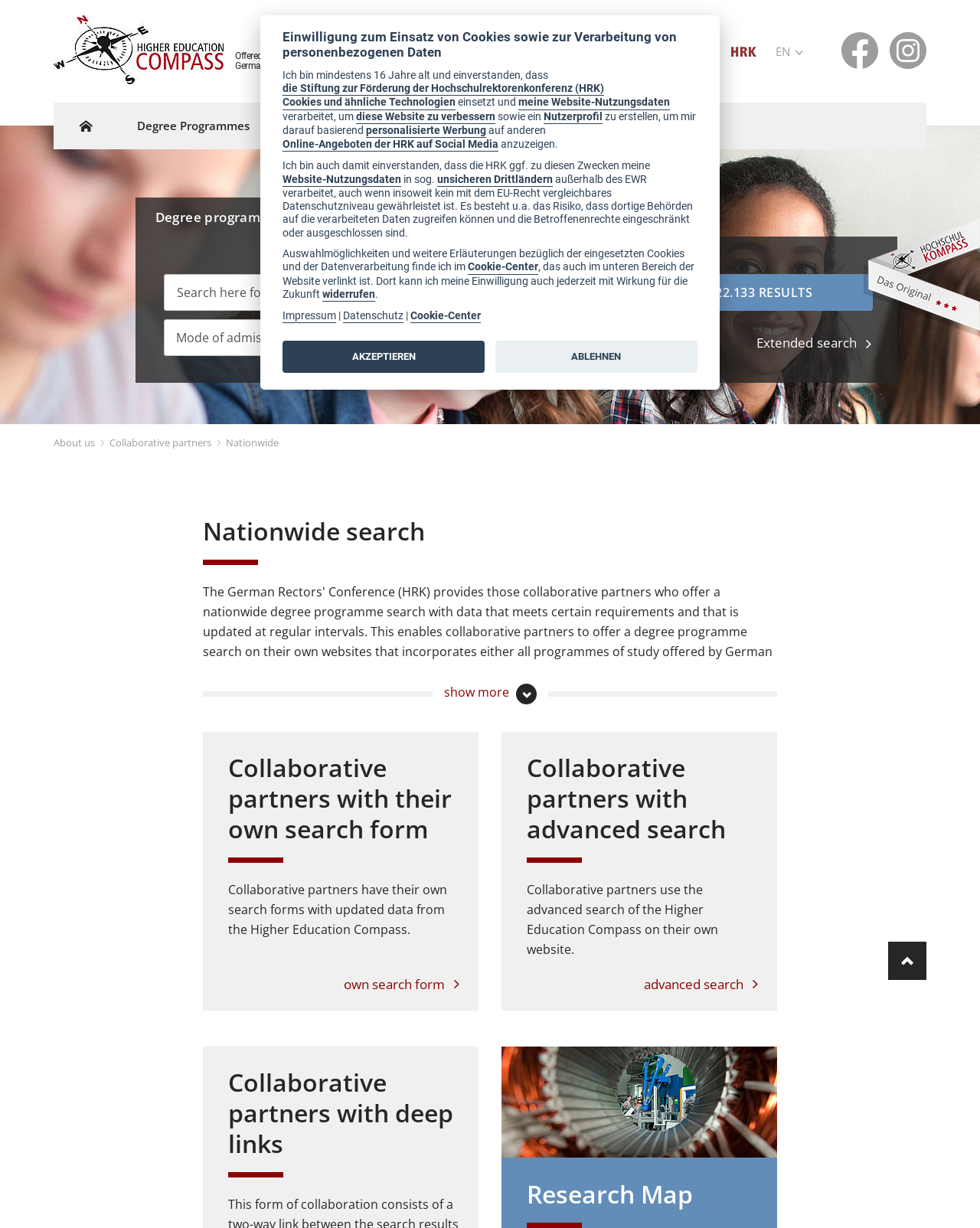Please identify the bounding box coordinates of the region to click in order to complete the task: "View the research map". The coordinates must be four float numbers between 0 and 1, specified as [left, top, right, bottom].

[0.538, 0.959, 0.707, 0.986]